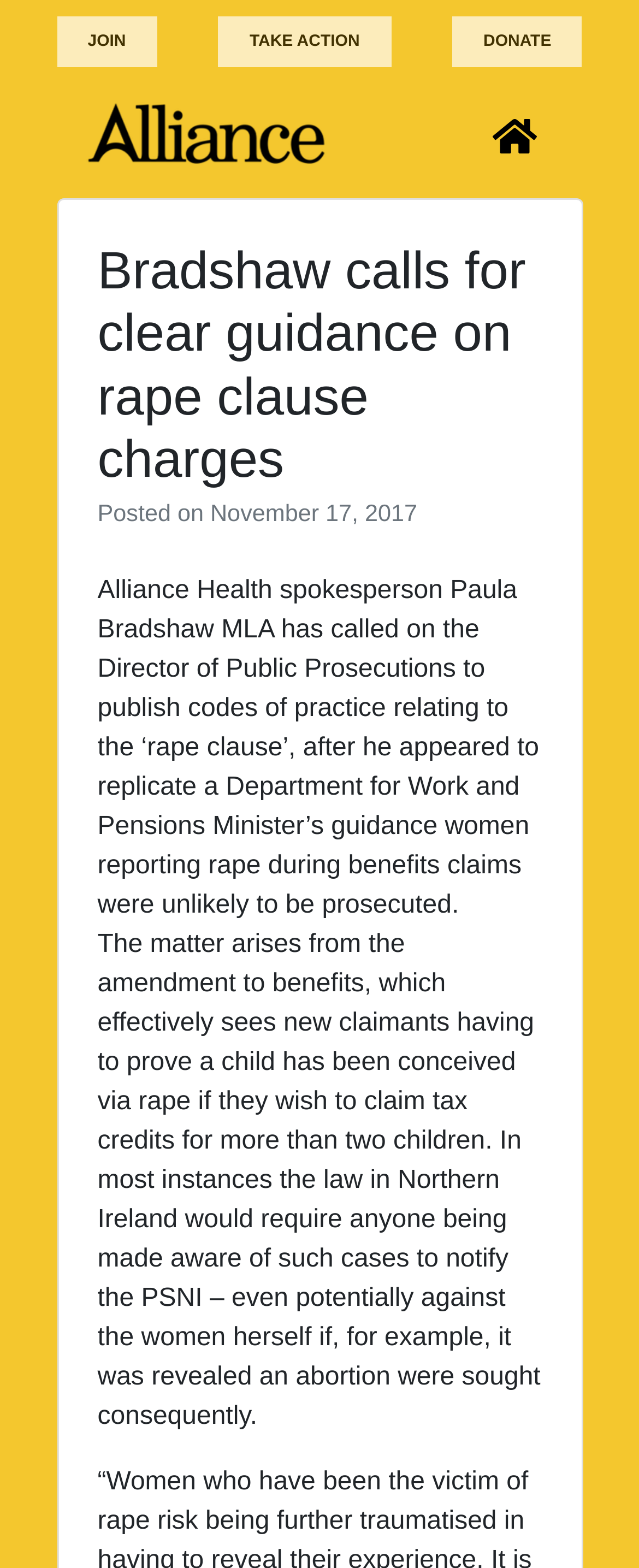What is the name of the Alliance Health spokesperson?
Based on the image, answer the question with as much detail as possible.

The question can be answered by looking at the text content of the webpage. In the article, it is mentioned that 'Alliance Health spokesperson Paula Bradshaw MLA has called on the Director of Public Prosecutions to publish codes of practice relating to the ‘rape clause’'. Therefore, the name of the Alliance Health spokesperson is Paula Bradshaw MLA.